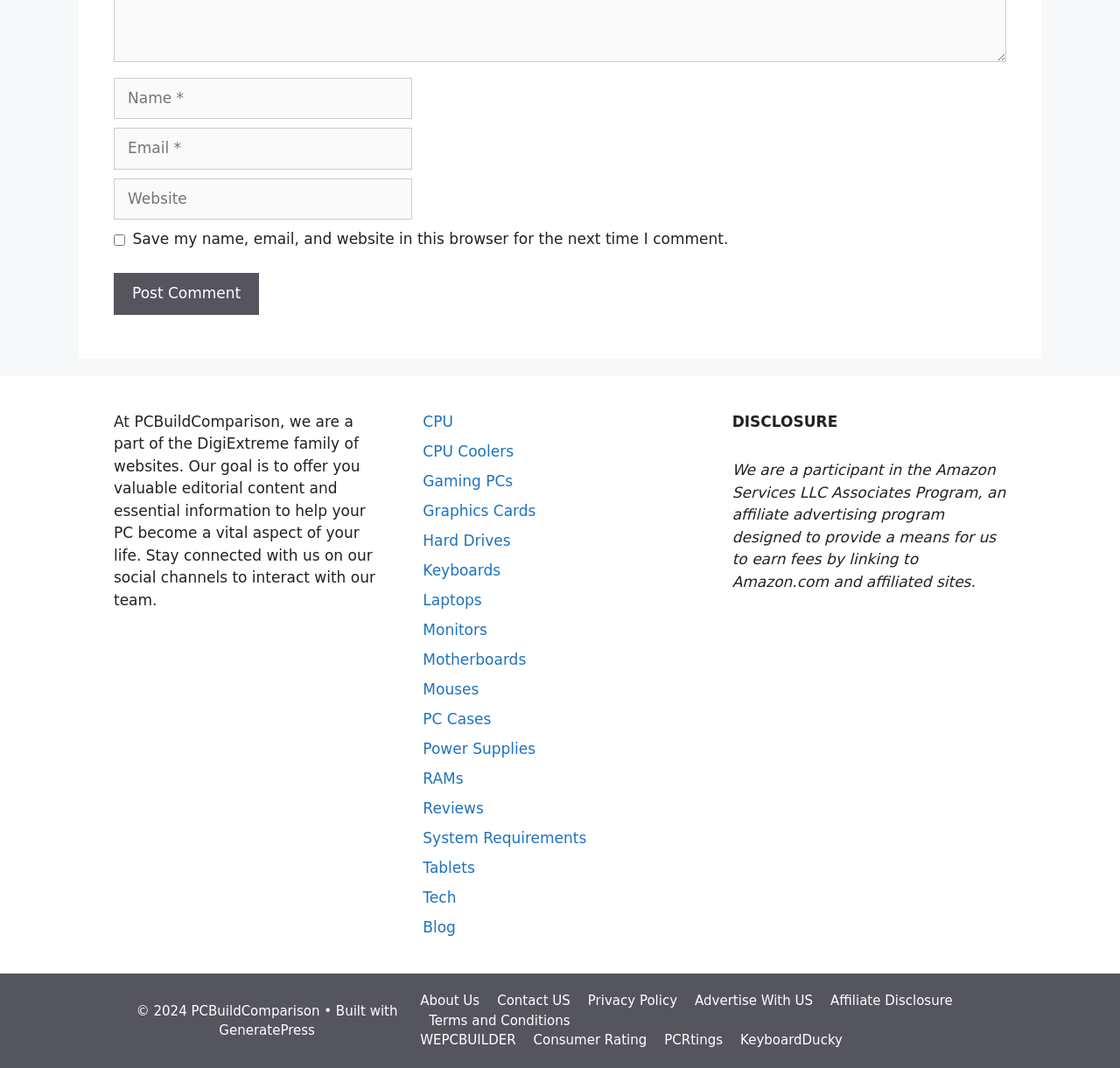What is the affiliate program the website participates in?
Provide a thorough and detailed answer to the question.

The static text 'We are a participant in the Amazon Services LLC Associates Program, an affiliate advertising program designed to provide a means for us to earn fees by linking to Amazon.com and affiliated sites.' indicates that the website participates in the Amazon Services LLC Associates Program.